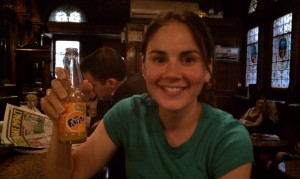Give a one-word or short-phrase answer to the following question: 
What is the man in the background doing?

Reading a newspaper